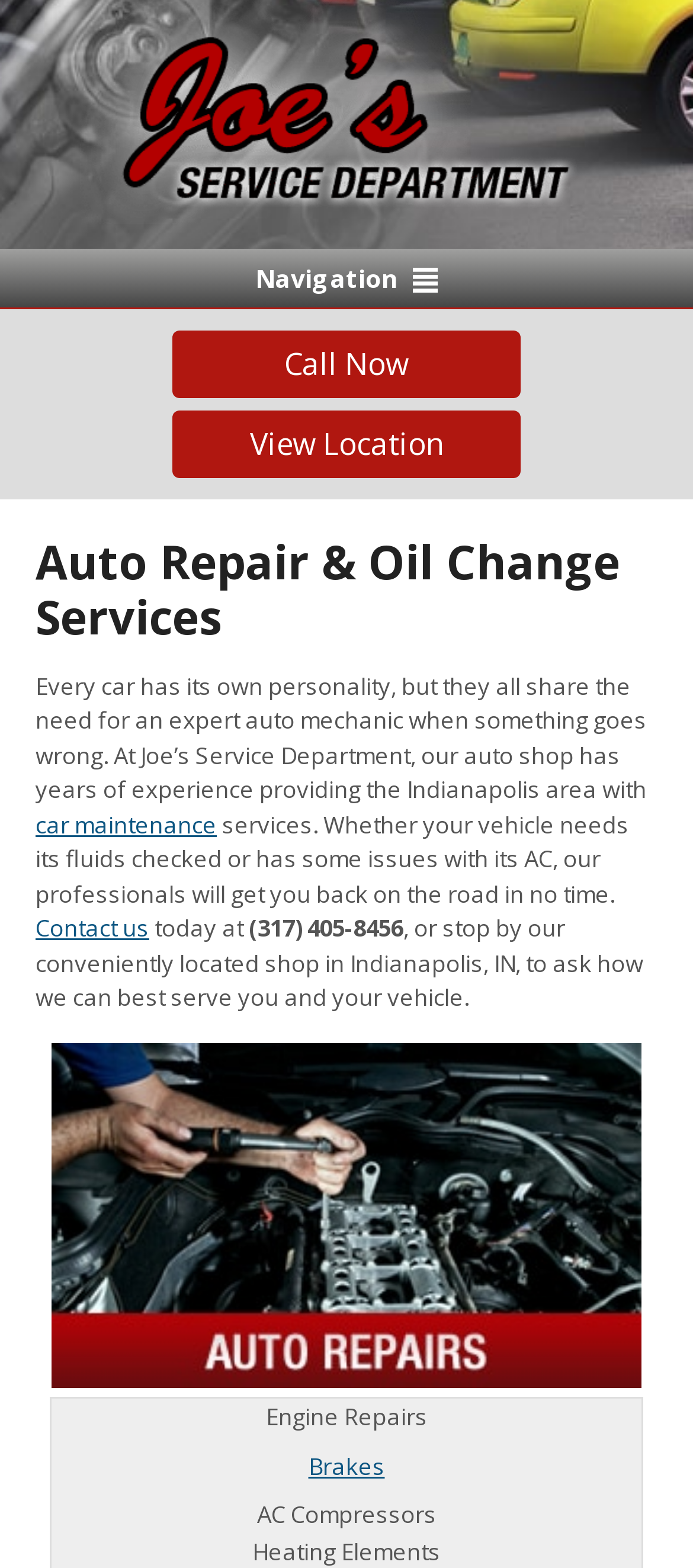Provide a single word or phrase to answer the given question: 
What is the phone number of Joe's Service Department?

(317) 405-8456